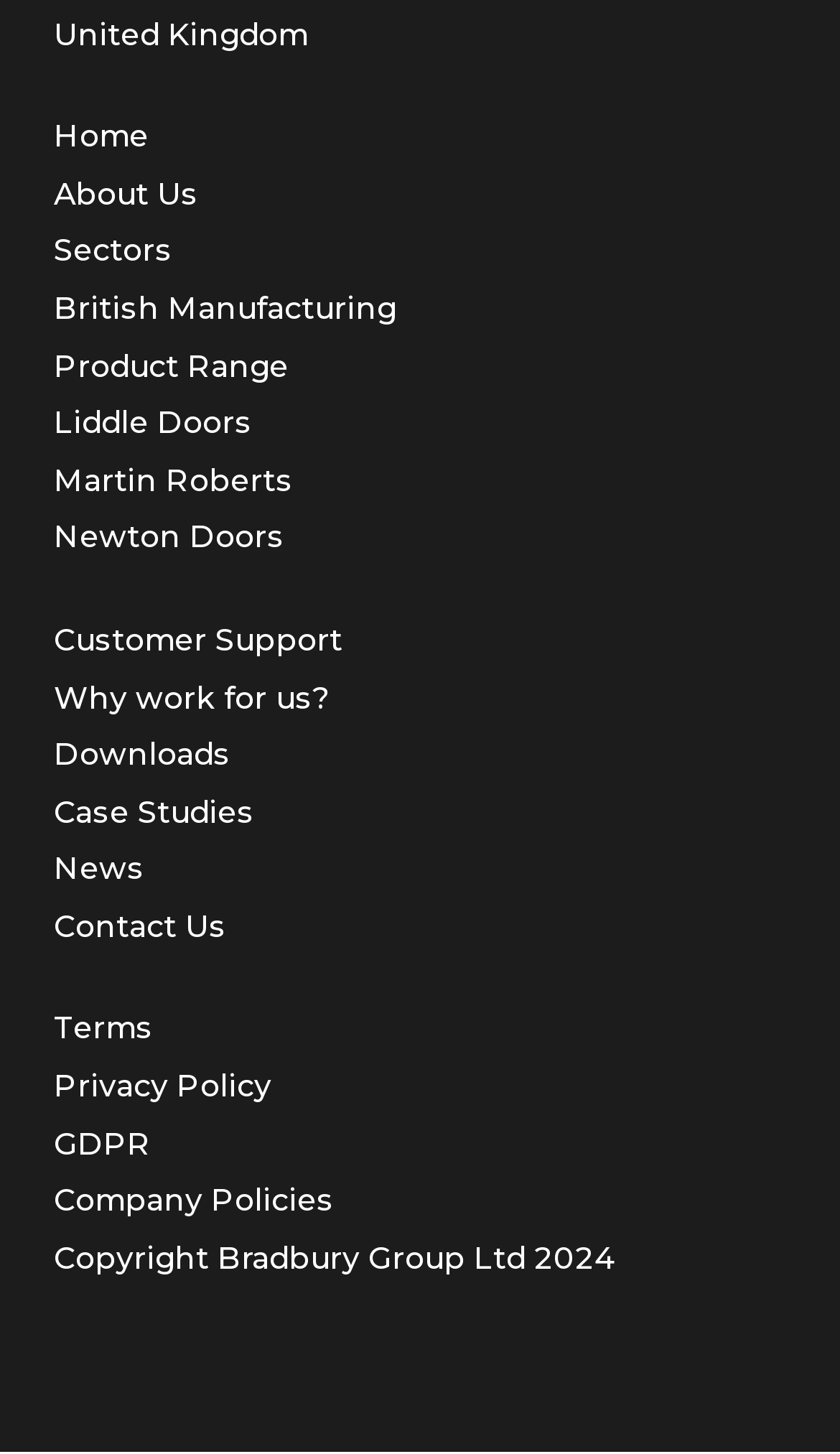How many social media links are available?
Answer the question with detailed information derived from the image.

I counted the number of social media links available on the webpage, which are Facebook, Twitter, Youtube, Linked In, and Instagram, and found that there are 5 social media links.